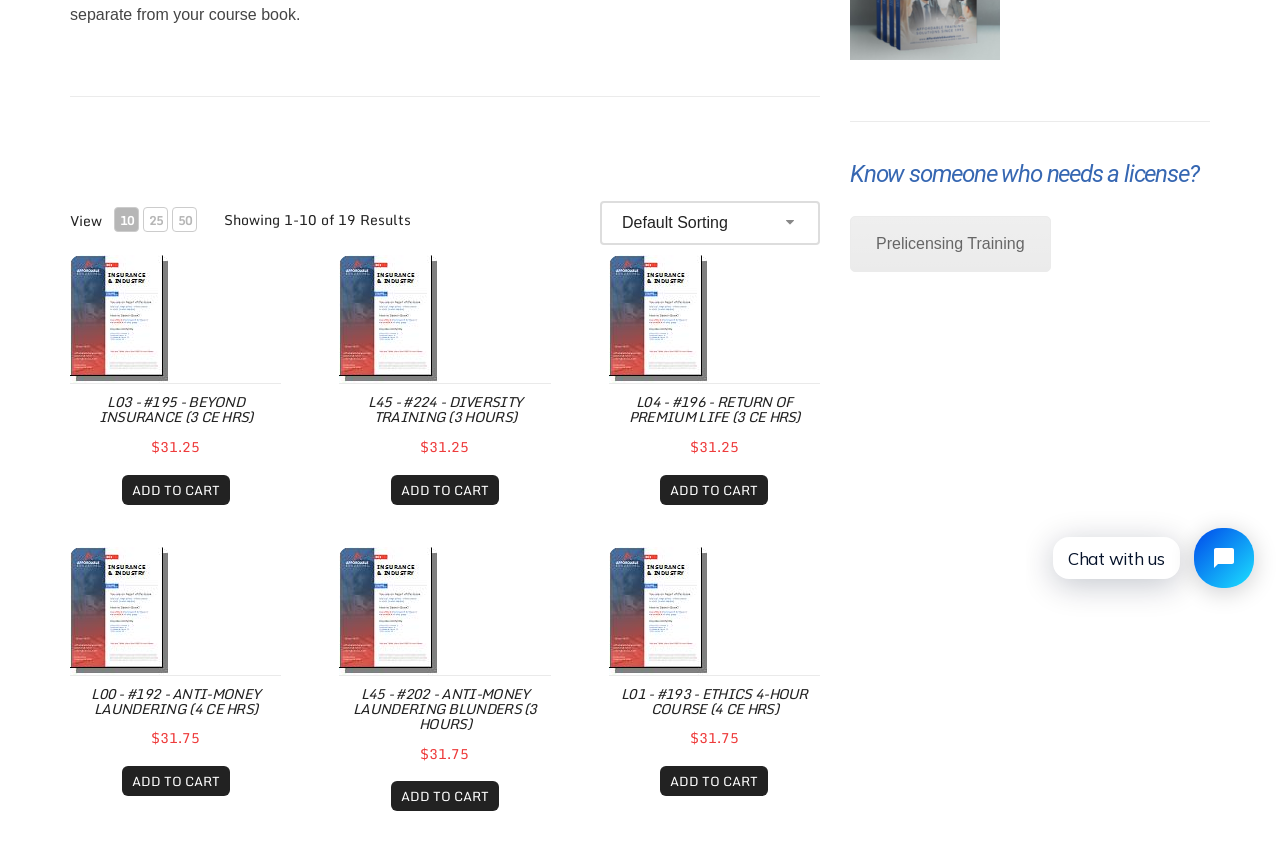Provide the bounding box coordinates for the UI element that is described as: "Lecture Notes in Medical Engineering".

None